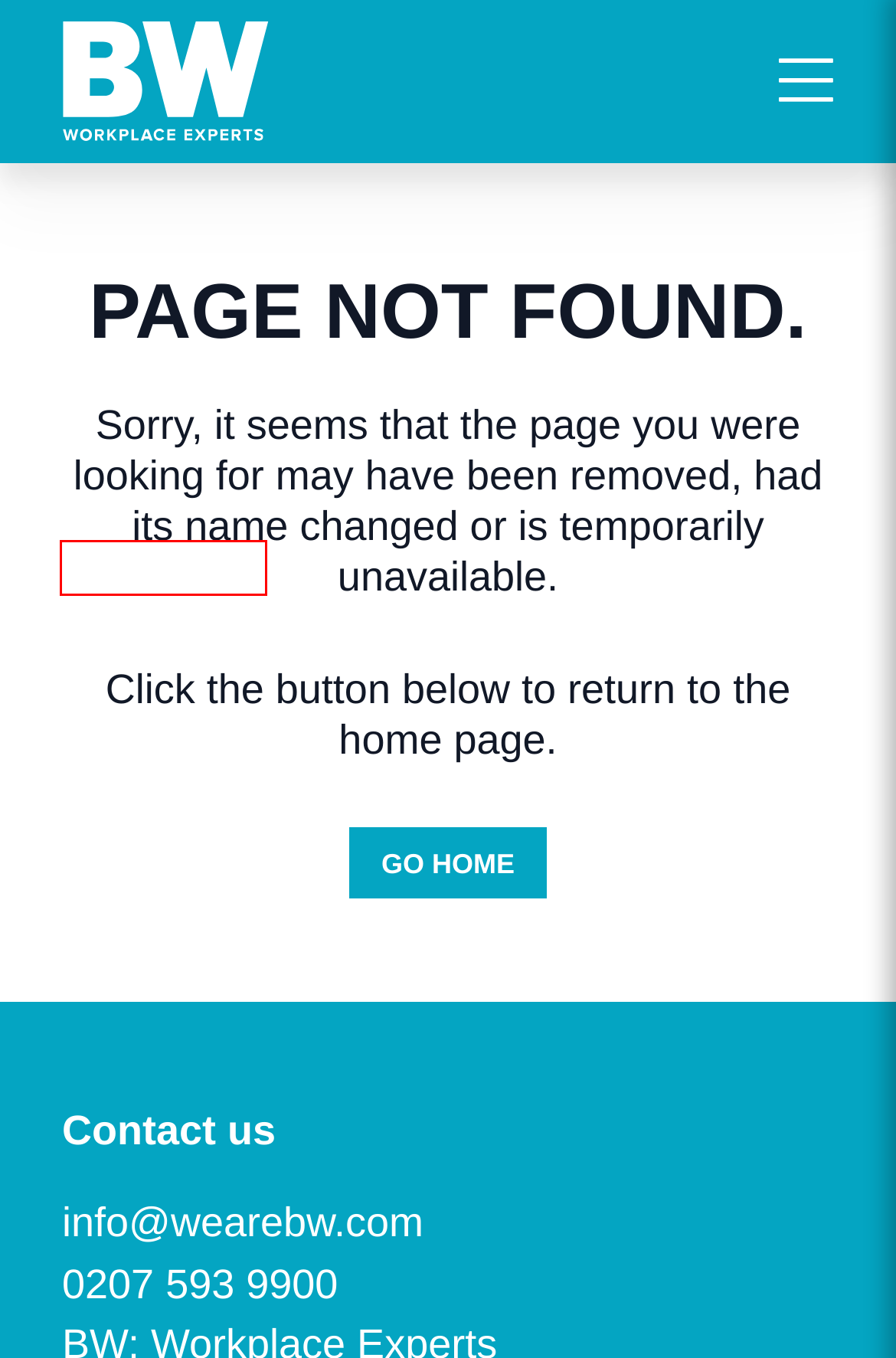Examine the screenshot of the webpage, which has a red bounding box around a UI element. Select the webpage description that best fits the new webpage after the element inside the red bounding box is clicked. Here are the choices:
A. Journal - BW - Workplace Experts
B. Terms of use - BW - Workplace Experts
C. Marketing Agency in Bournemouth, Dorset - Fireworx
D. Work - BW - Workplace Experts
E. Values - BW - Workplace Experts
F. People - BW - Workplace Experts
G. Careers - BW - Workplace Experts
H. Expertise - BW - Workplace Experts

G